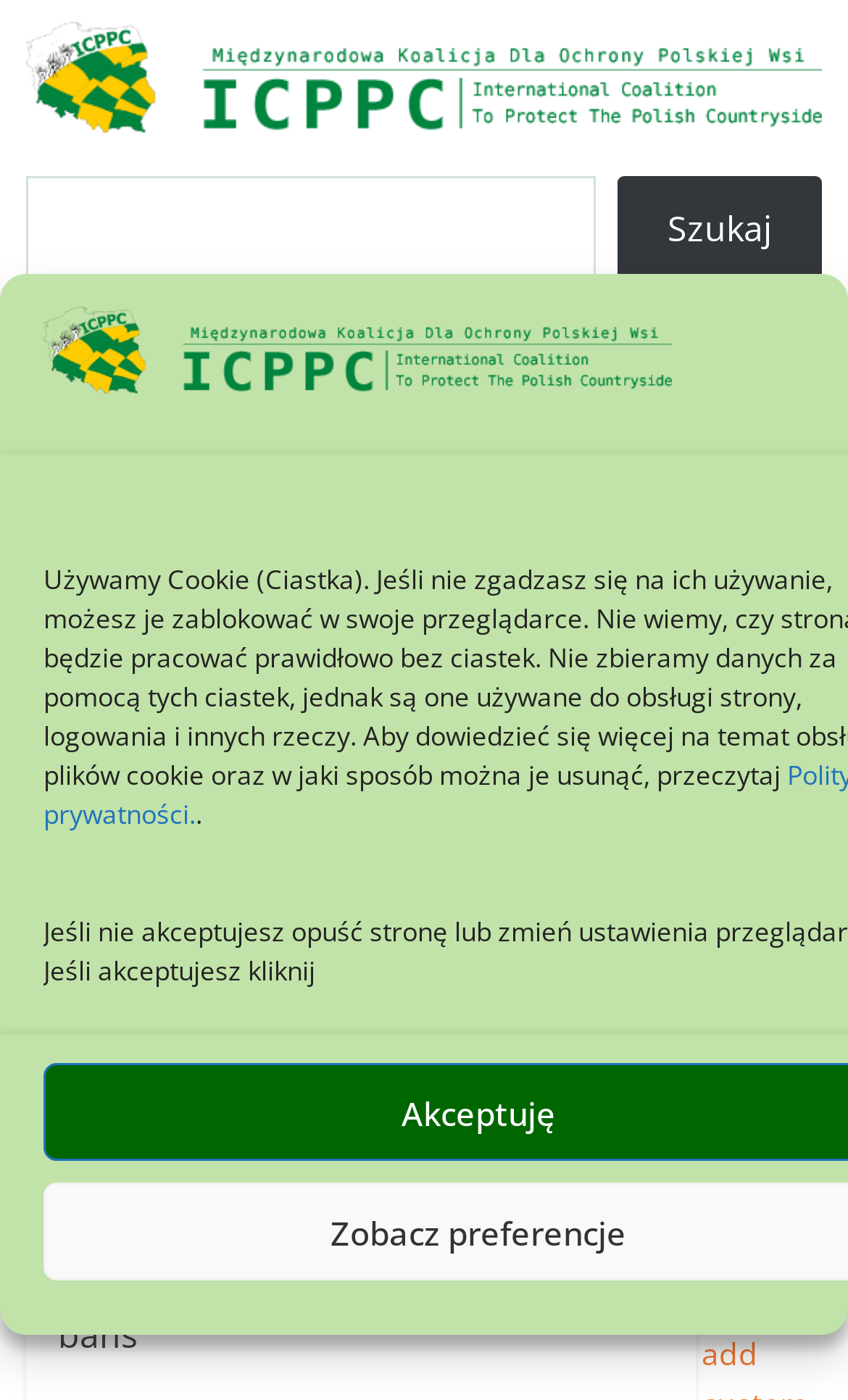What language options are available?
Please provide a comprehensive answer based on the details in the screenshot.

The language options are available in the top-right corner of the webpage, where there are two links, one for 'Polski' and one for 'English', with corresponding flag images next to them.